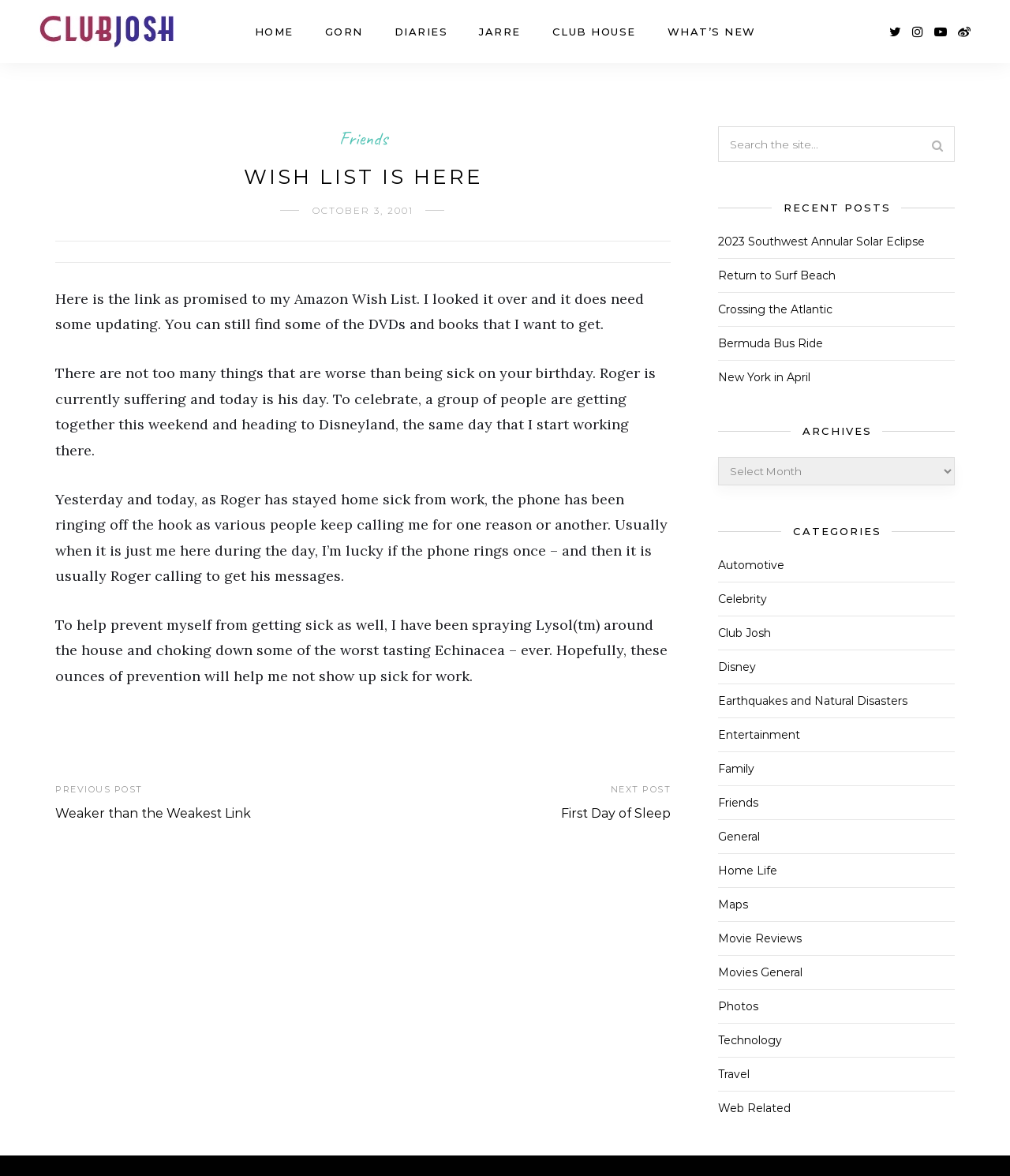What is the link to the Amazon Wish List?
Respond to the question with a well-detailed and thorough answer.

The link to the Amazon Wish List is mentioned in the first blog post, which says 'Here is the link as promised to my Amazon Wish List. I looked it over and it does need some updating. You can still find some of the DVDs and books that I want to get.' The link is labeled as 'OCTOBER 3, 2001'.